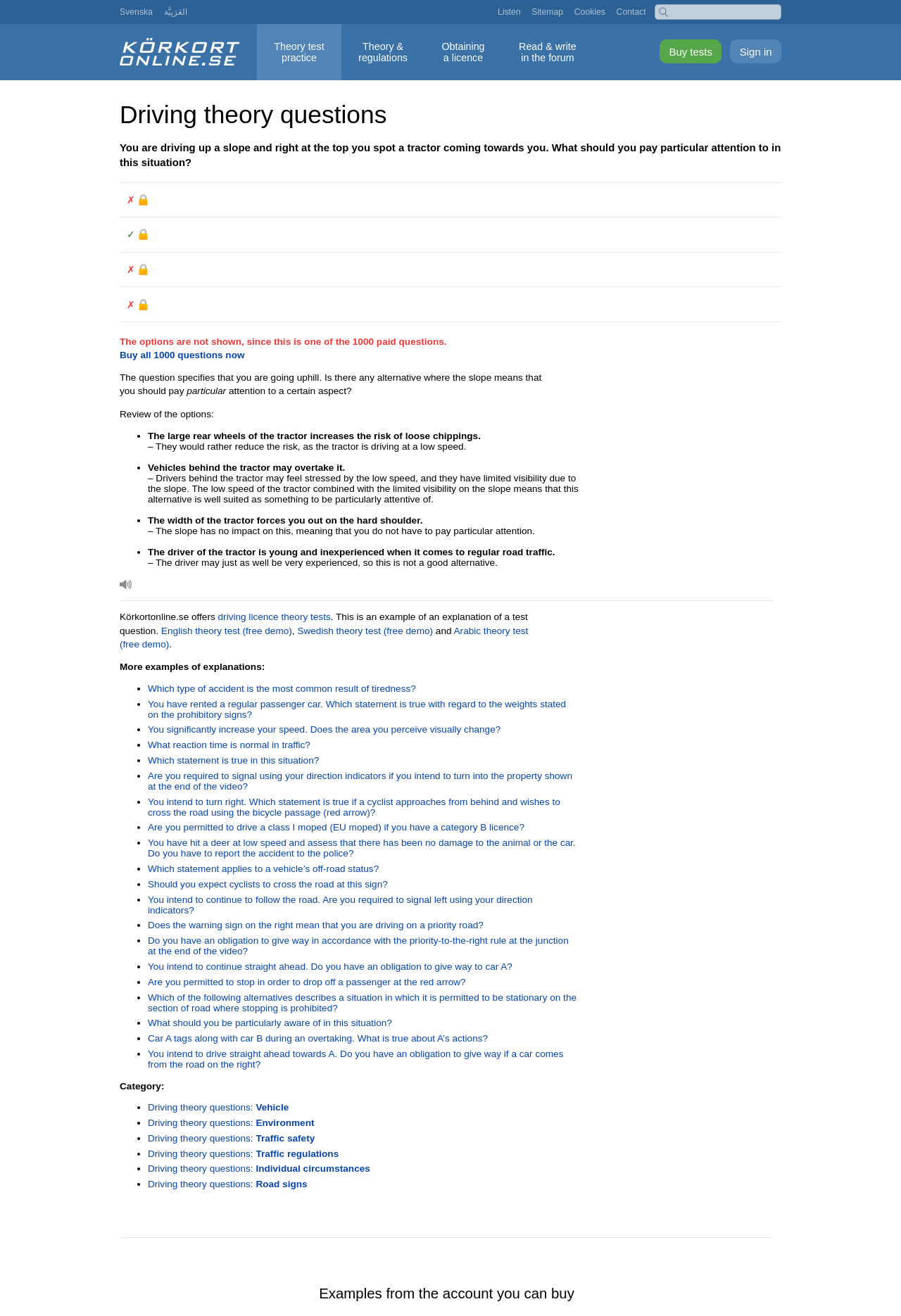Find the bounding box coordinates of the clickable area that will achieve the following instruction: "Click the 'Buy all 1000 questions now' link".

[0.133, 0.266, 0.272, 0.274]